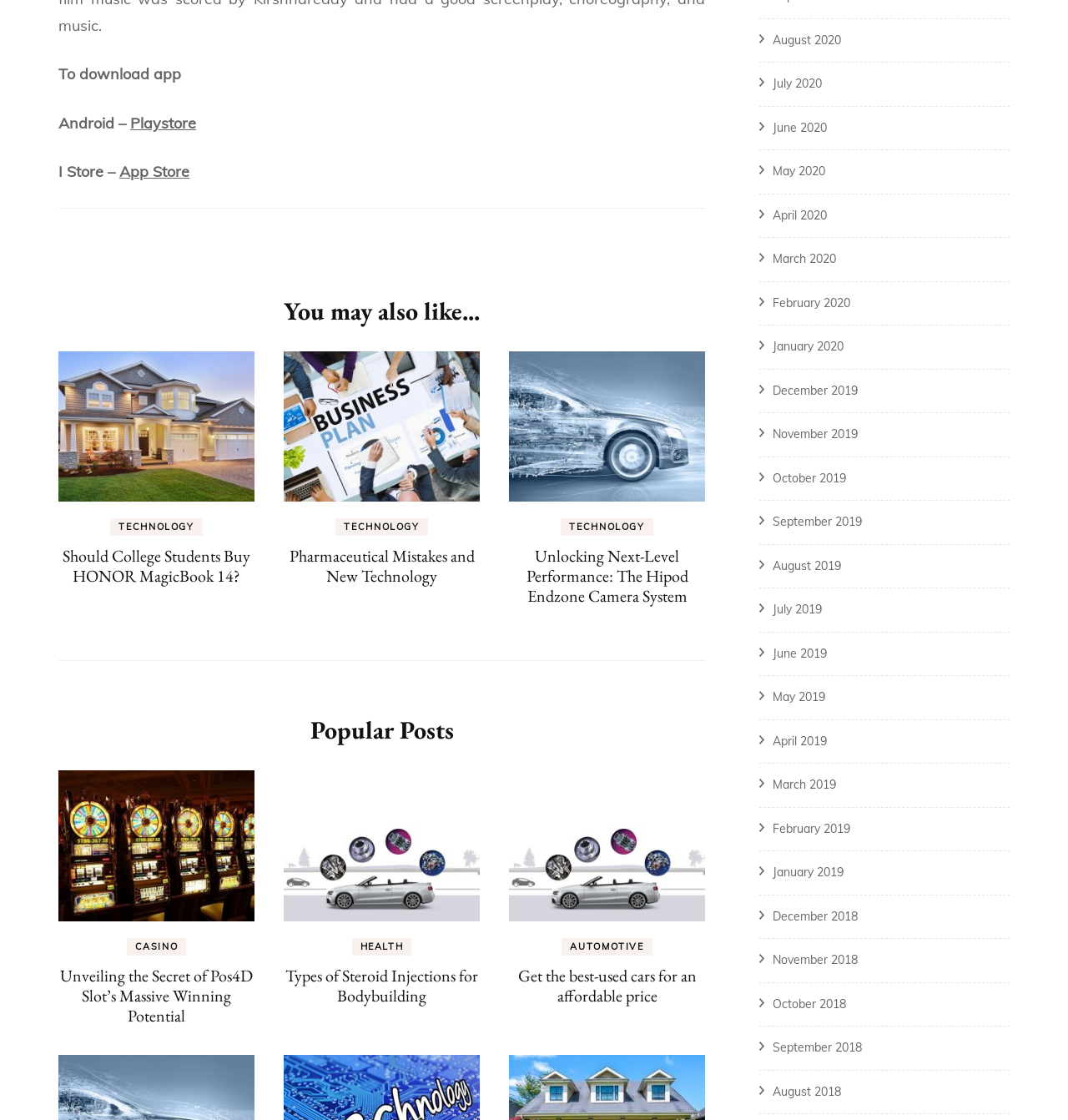Predict the bounding box for the UI component with the following description: "July 2020".

[0.723, 0.068, 0.77, 0.081]